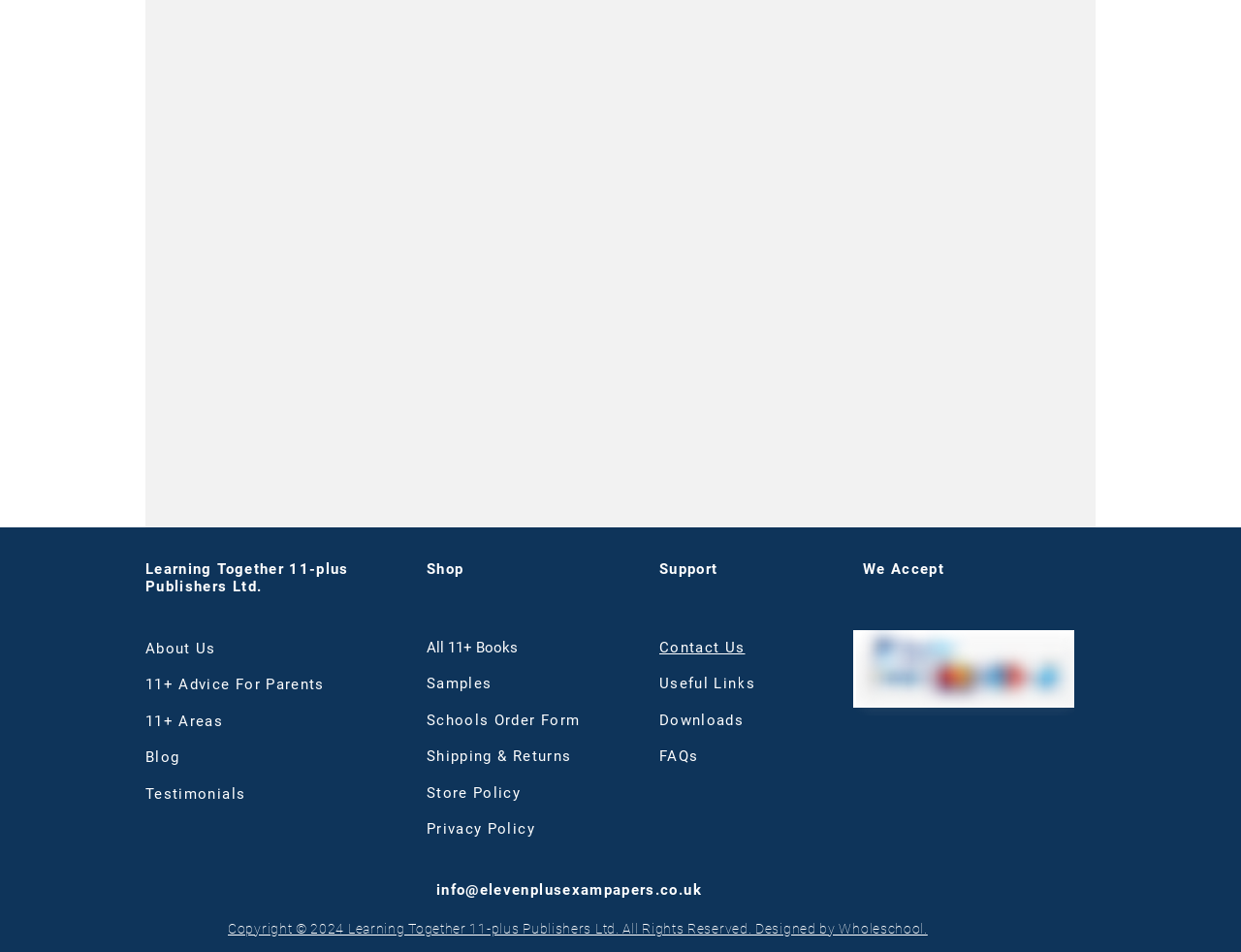Using the provided element description, identify the bounding box coordinates as (top-left x, top-left y, bottom-right x, bottom-right y). Ensure all values are between 0 and 1. Description: Shipping & Returns

[0.344, 0.785, 0.46, 0.804]